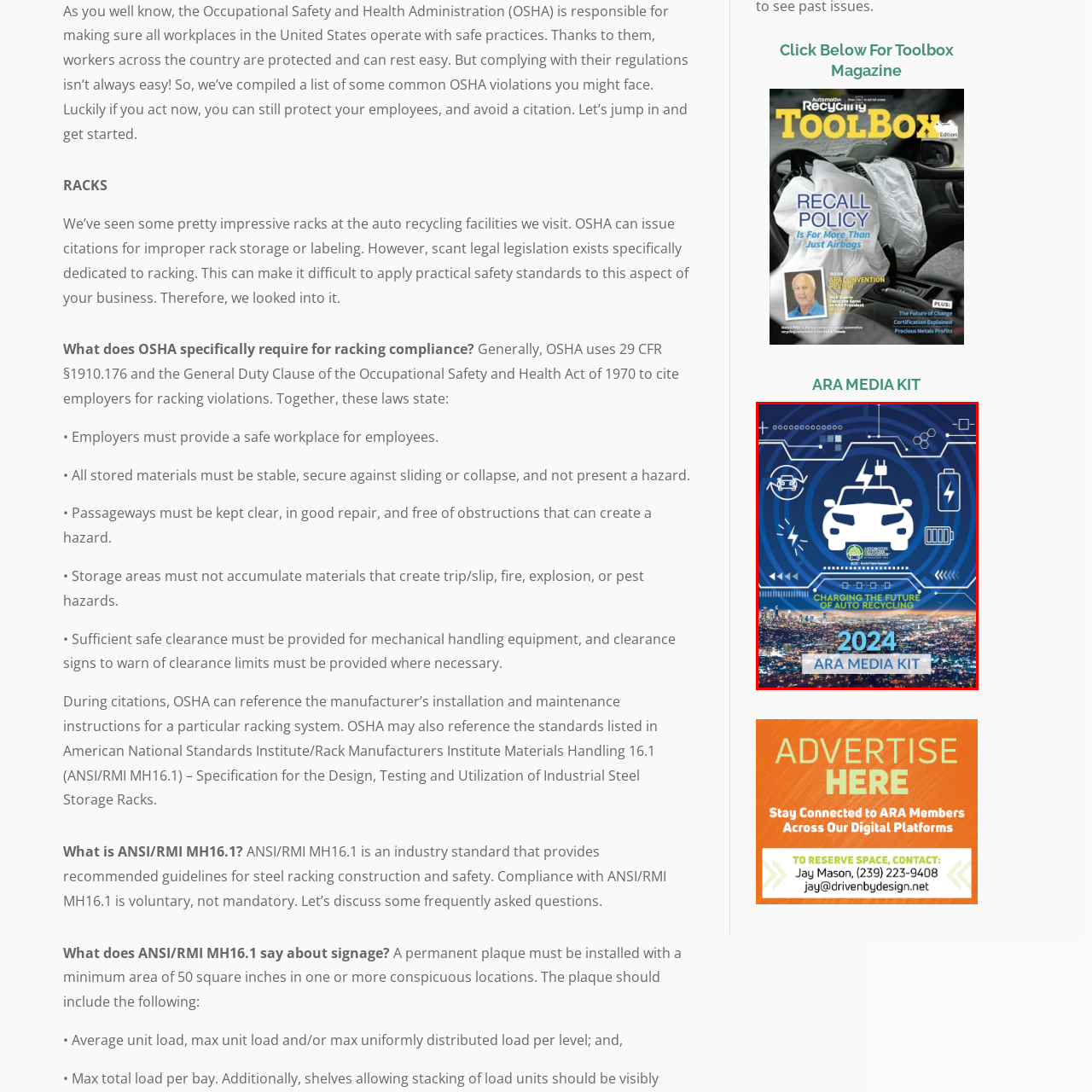Compose a thorough description of the image encased in the red perimeter.

The image features the cover of the 2024 ARA Media Kit, prominently displaying a stylized illustration of a car with electric charging symbols, representing the theme "Charging the Future of Auto Recycling." The background is a visually engaging blend of blue tones, integrated with various icons that symbolize technology and sustainability within the automotive recycling industry. This cover aims to convey a commitment to innovation and safe practices in auto recycling, aligning with the industry's focus on environmental responsibility and modernization. The layout includes the ARA logo, reinforcing the organization's authority and leadership in this sector.